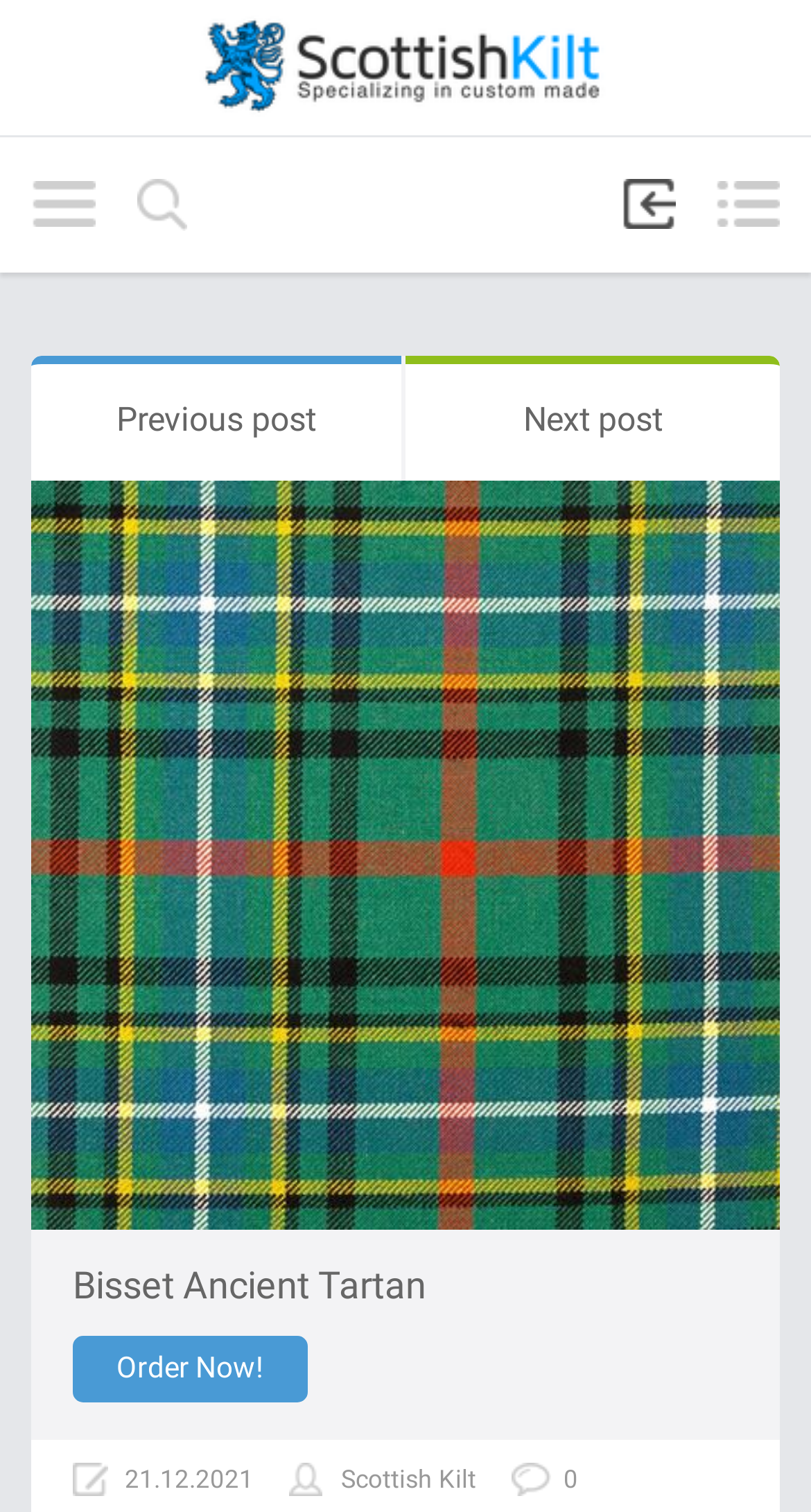What is the name of the related kilt outfit?
Craft a detailed and extensive response to the question.

The name of the related kilt outfit can be found in the link 'Scottish Kilt' which is a part of the list item.